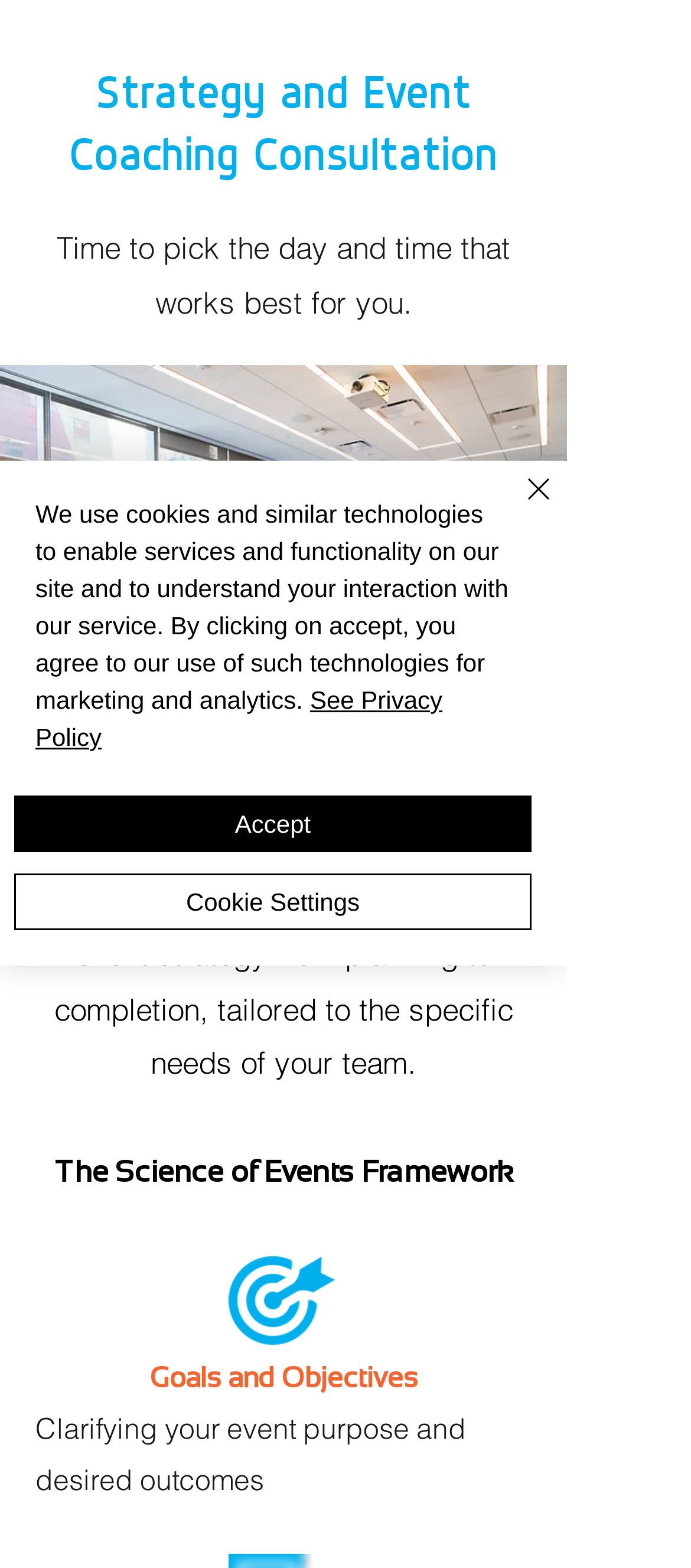What is the purpose of the Event Coaching and Strategy services?
Look at the image and respond to the question as thoroughly as possible.

Based on the webpage content, the Event Coaching and Strategy services utilize the Science of Events framework to help structure event strategy from planning to completion, tailored to the specific needs of the team.